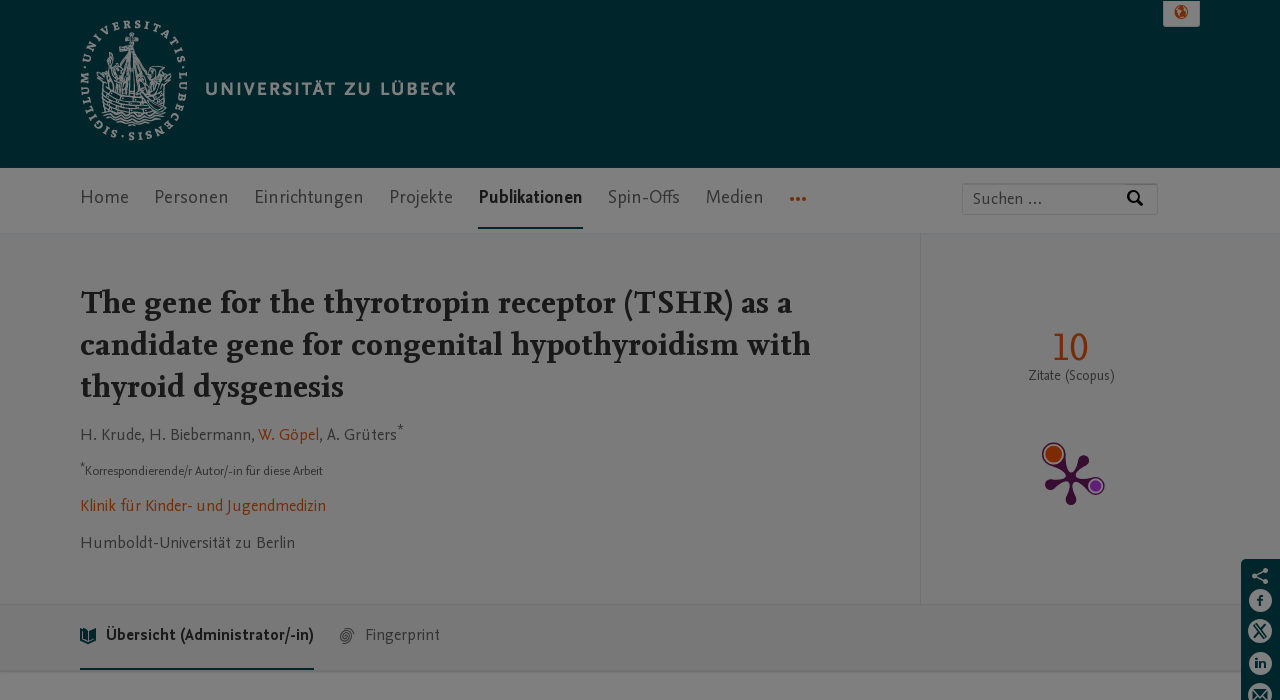Can you identify the bounding box coordinates of the clickable region needed to carry out this instruction: 'Go to university home page'? The coordinates should be four float numbers within the range of 0 to 1, stated as [left, top, right, bottom].

[0.062, 0.029, 0.355, 0.211]